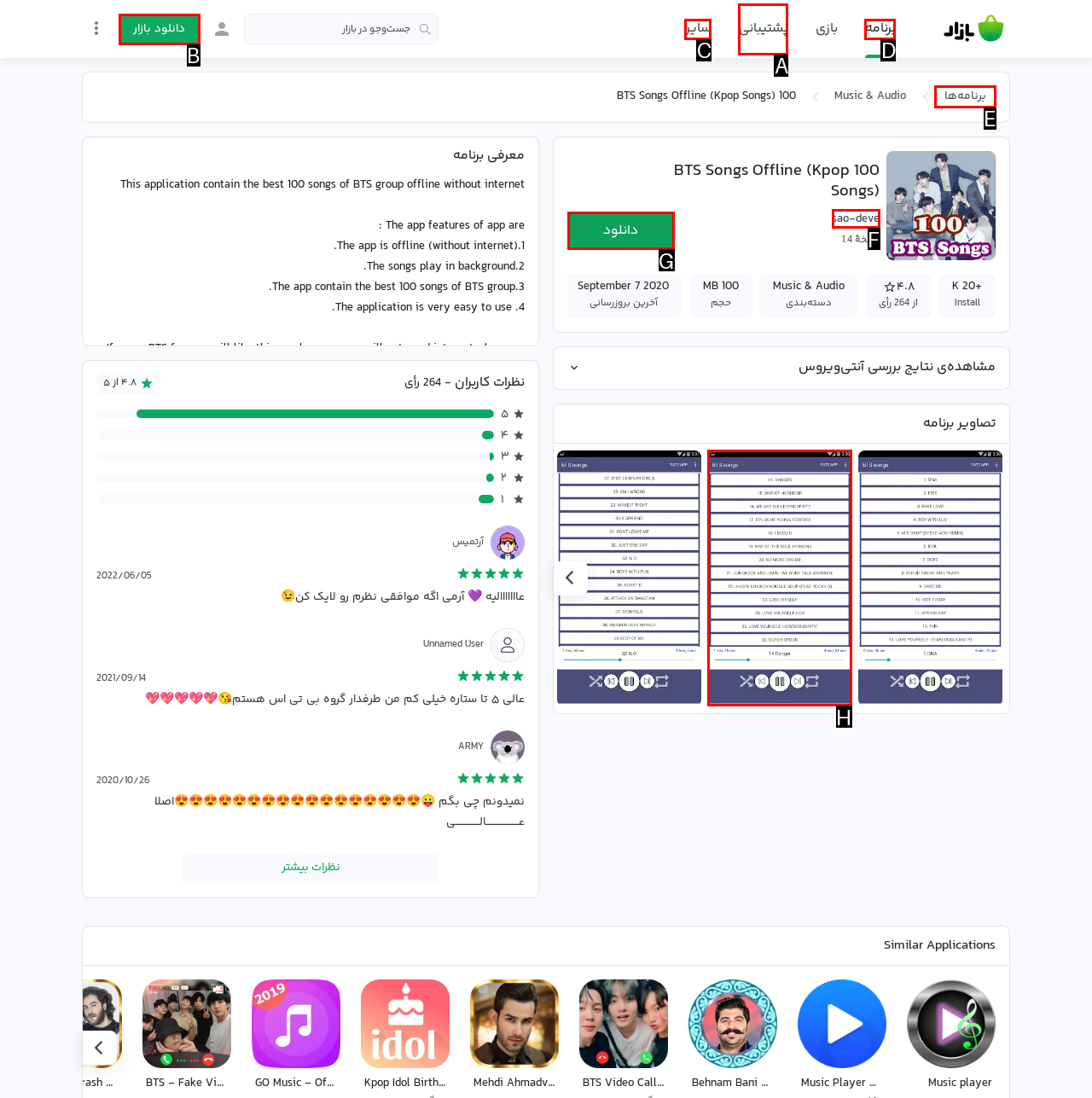Look at the highlighted elements in the screenshot and tell me which letter corresponds to the task: View app details.

E